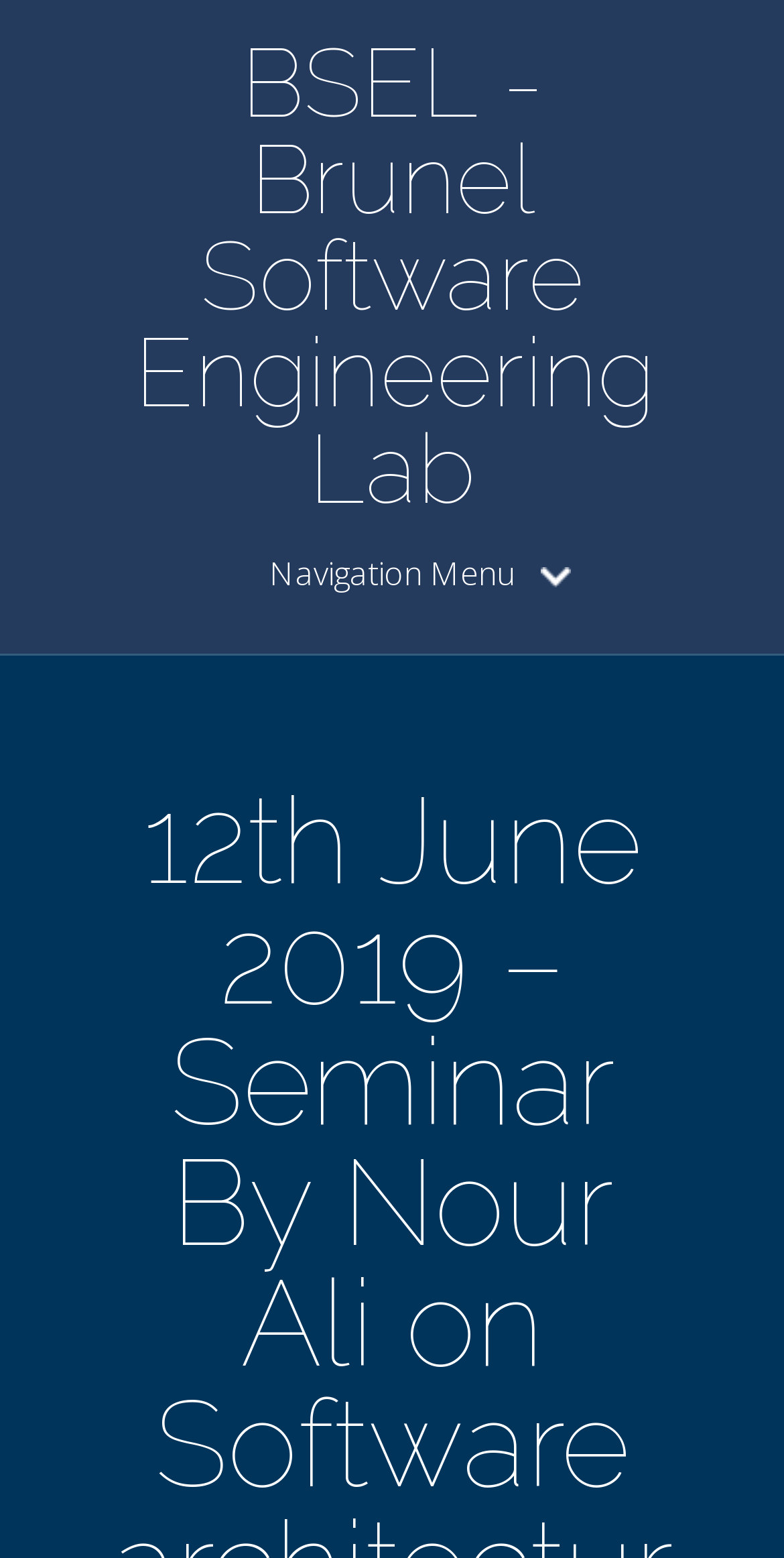Using floating point numbers between 0 and 1, provide the bounding box coordinates in the format (top-left x, top-left y, bottom-right x, bottom-right y). Locate the UI element described here: Navigation Menu

[0.313, 0.358, 0.687, 0.378]